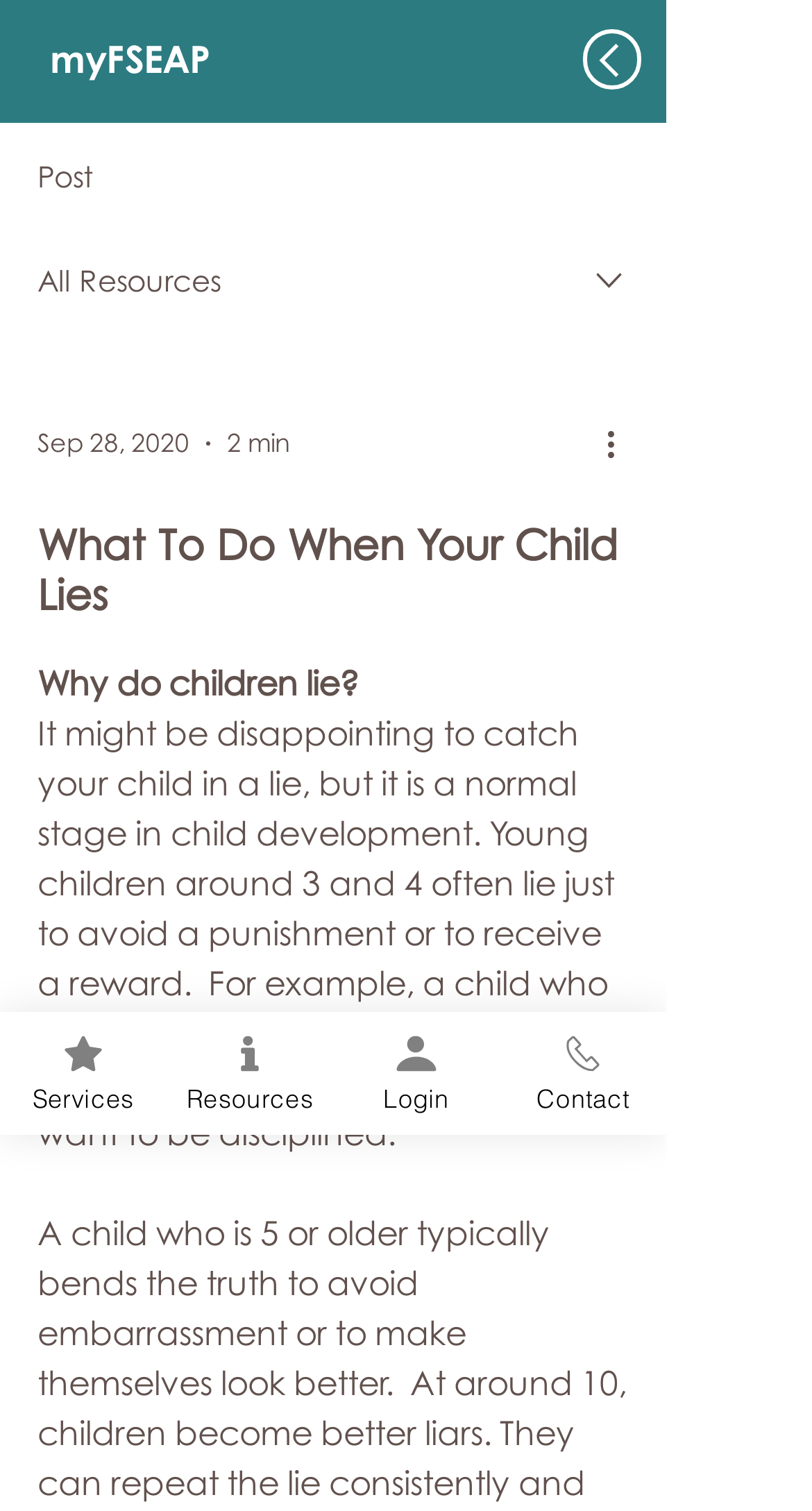Please identify the bounding box coordinates of the element's region that I should click in order to complete the following instruction: "Select a date from the dropdown menu". The bounding box coordinates consist of four float numbers between 0 and 1, i.e., [left, top, right, bottom].

[0.0, 0.15, 0.821, 0.219]